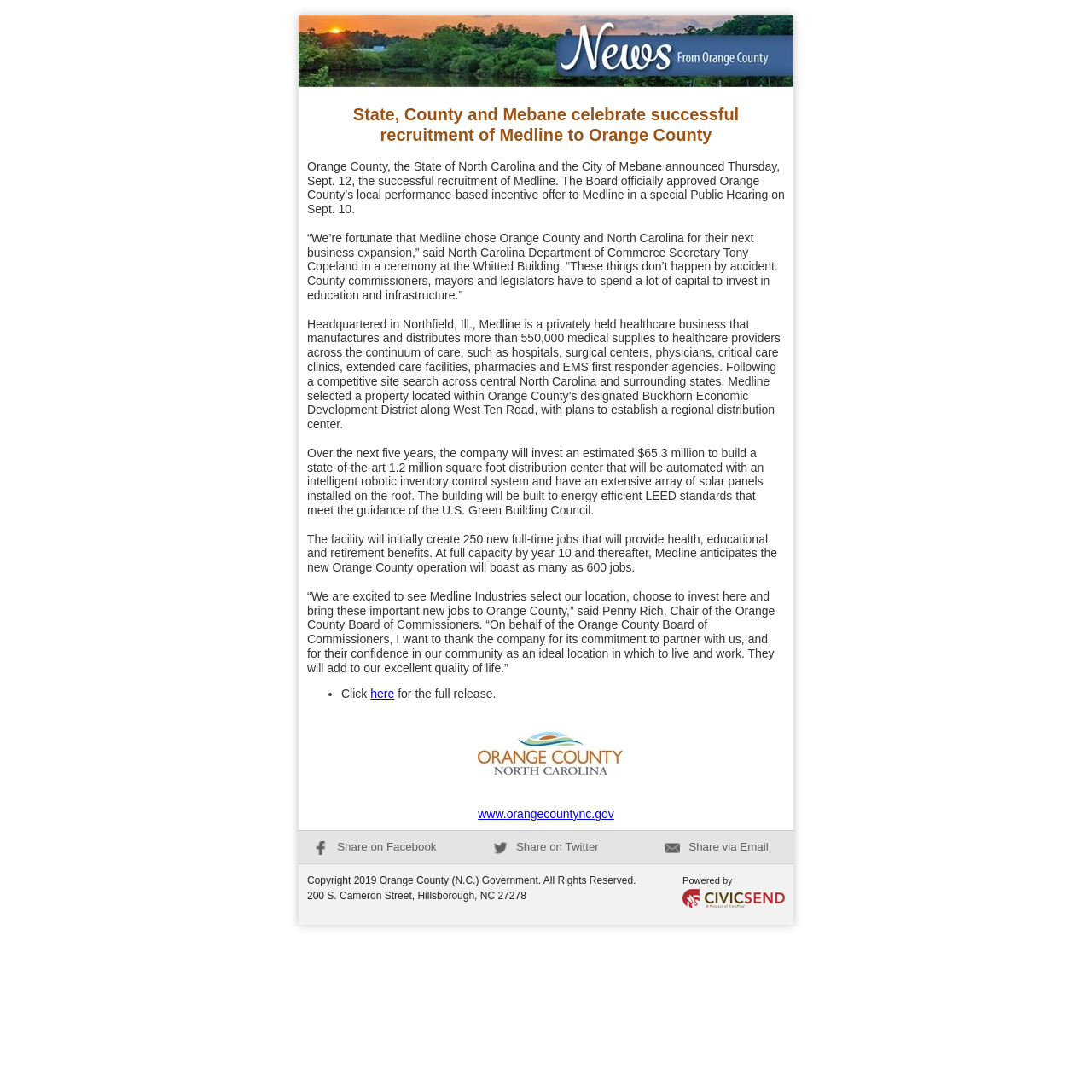Reply to the question with a single word or phrase:
How many jobs will Medline create in Orange County?

600